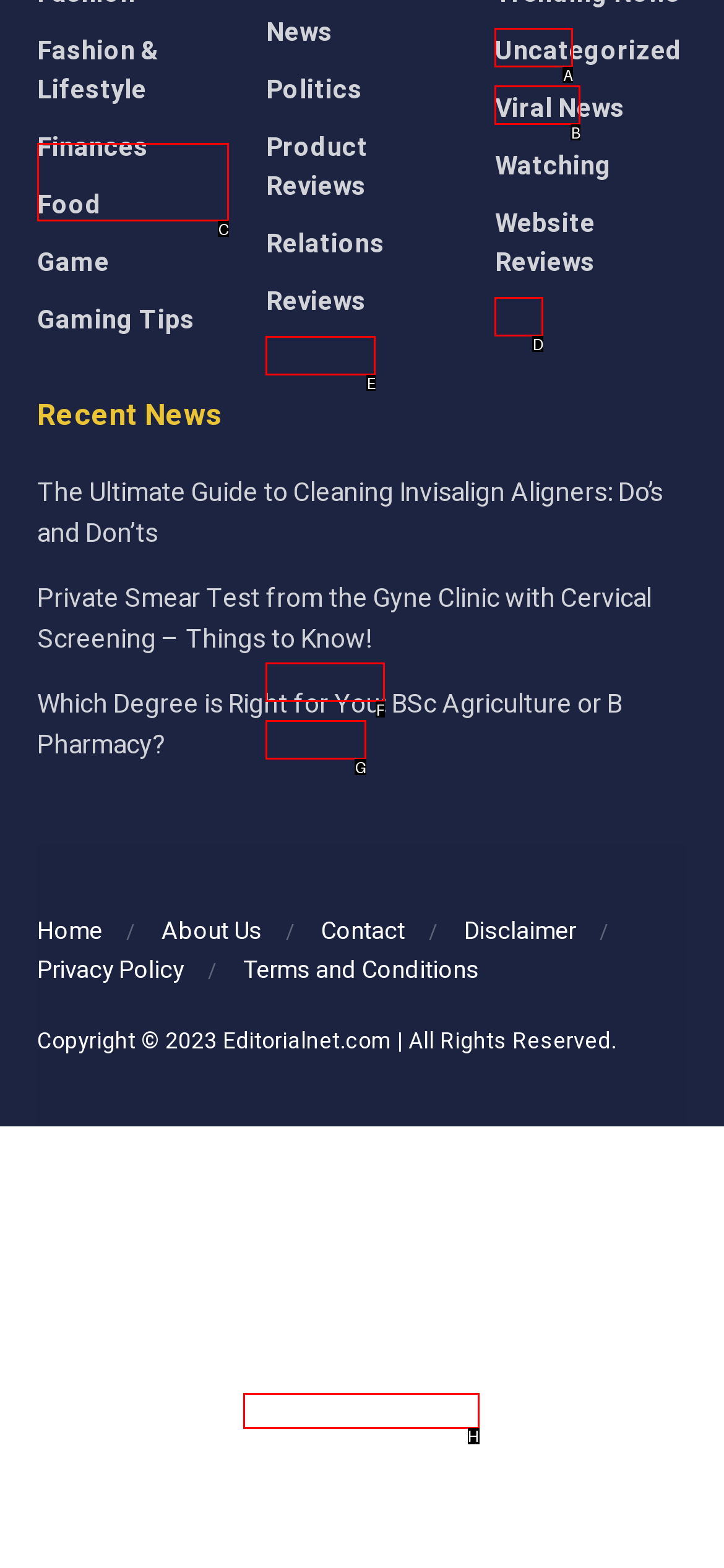Given the description: Chat, pick the option that matches best and answer with the corresponding letter directly.

None